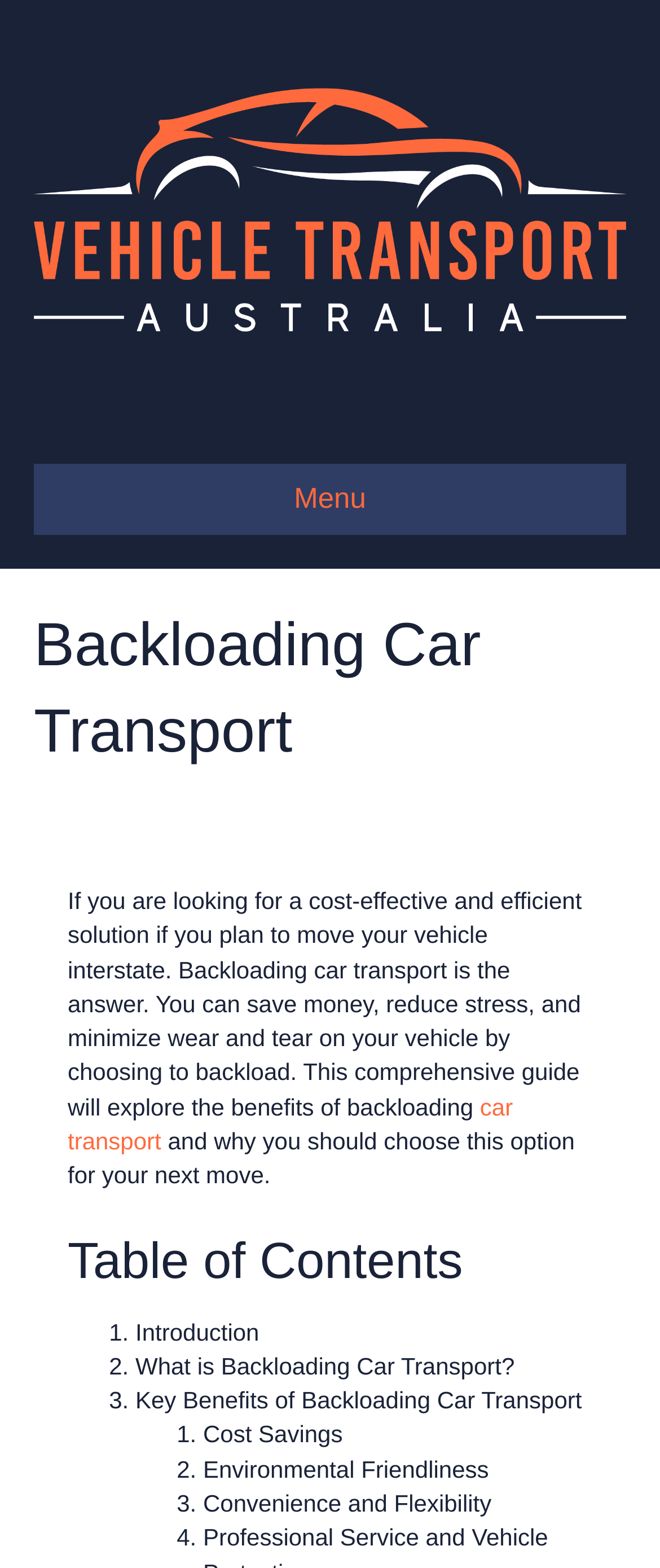Please specify the bounding box coordinates in the format (top-left x, top-left y, bottom-right x, bottom-right y), with values ranging from 0 to 1. Identify the bounding box for the UI component described as follows: car transport

[0.103, 0.697, 0.777, 0.736]